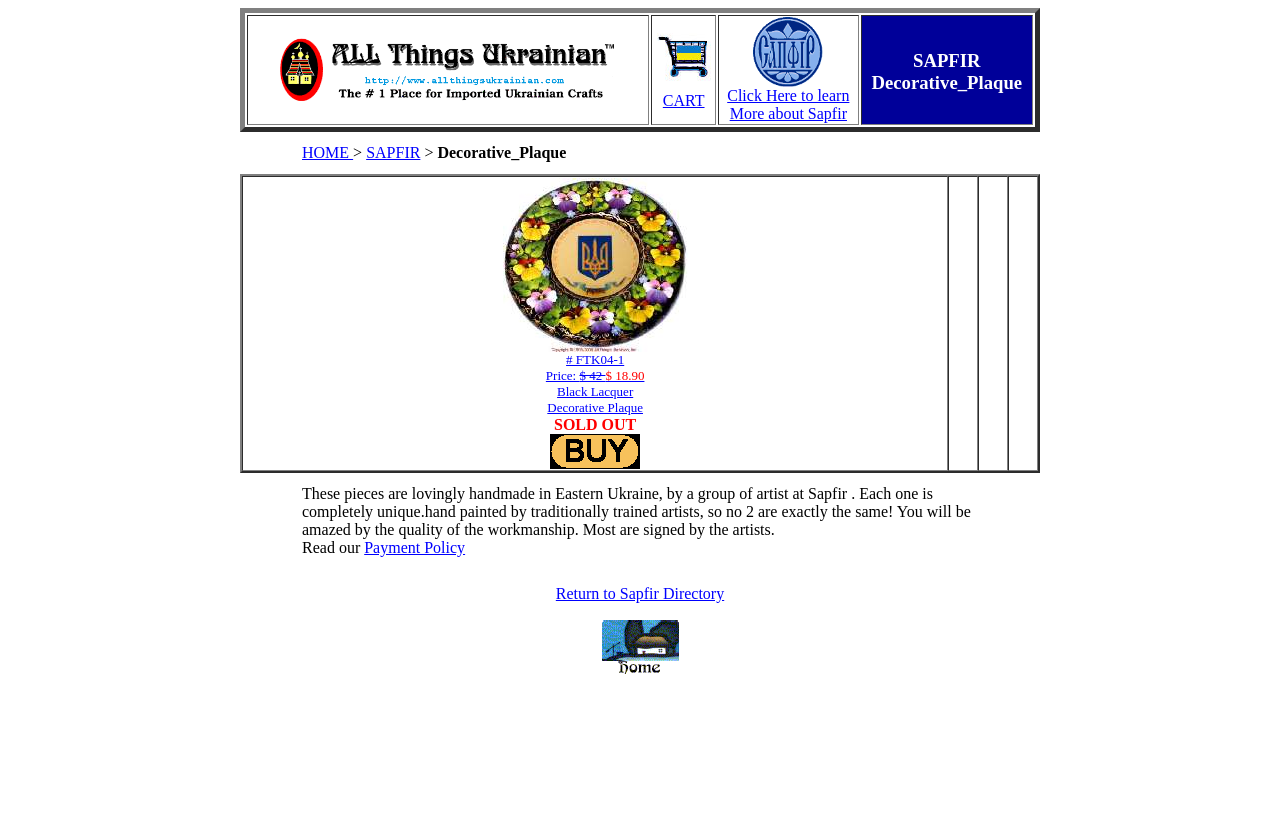Answer the question briefly using a single word or phrase: 
How many links are in the first row of the first table?

3